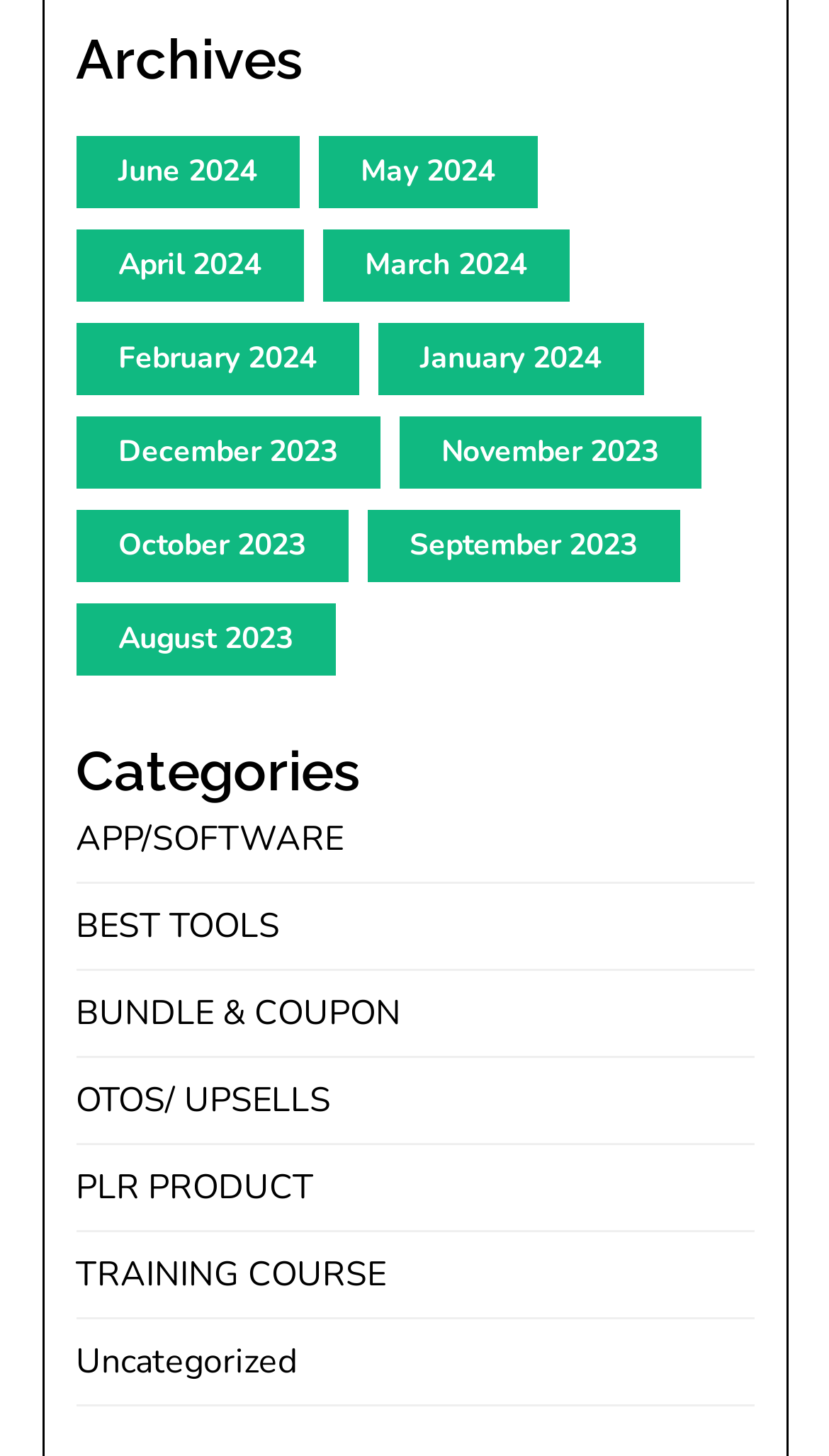Provide a brief response in the form of a single word or phrase:
How many categories are listed on the webpage?

9